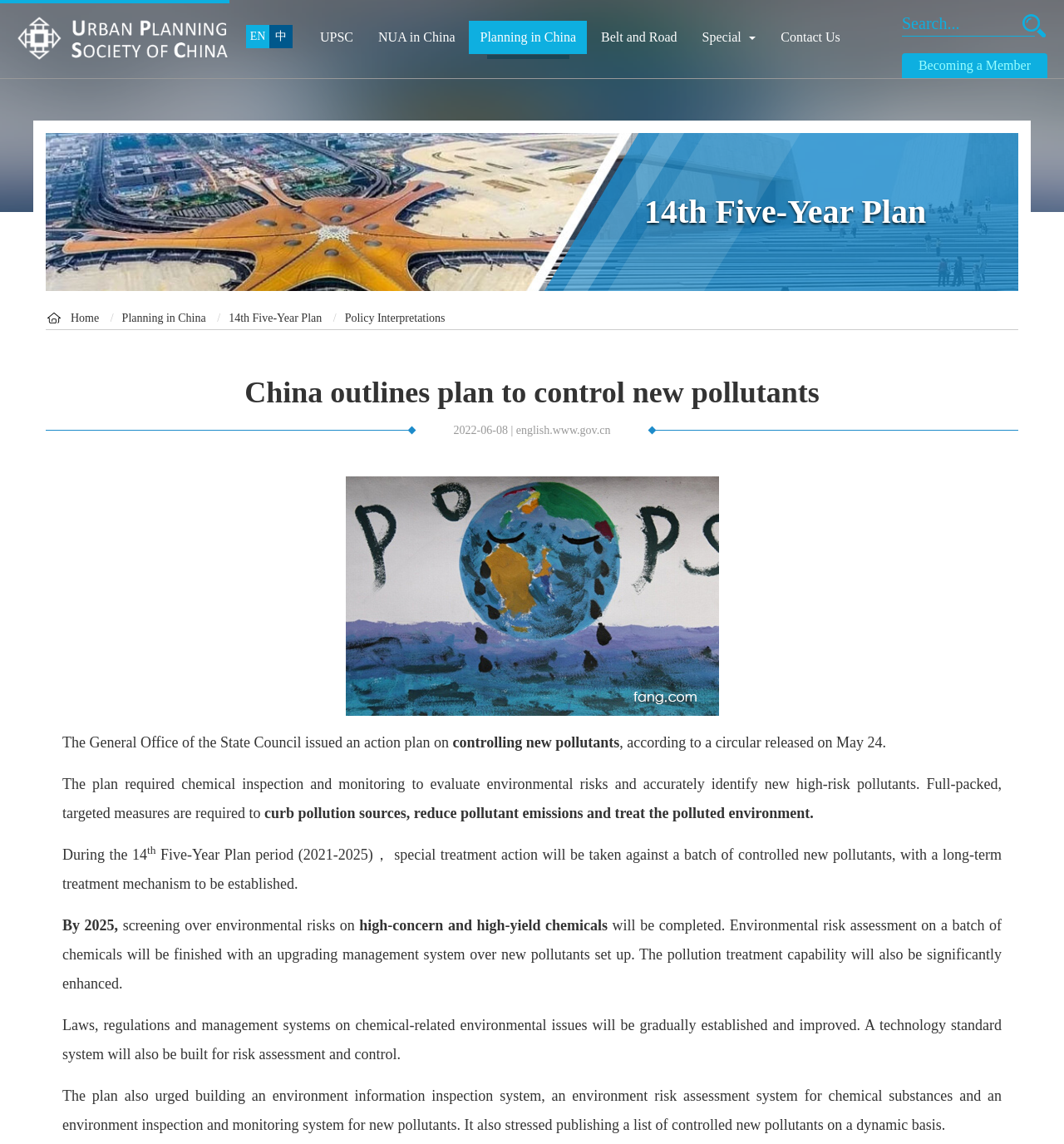Provide the bounding box coordinates of the section that needs to be clicked to accomplish the following instruction: "Read about 14th Five-Year Plan."

[0.605, 0.167, 0.87, 0.203]